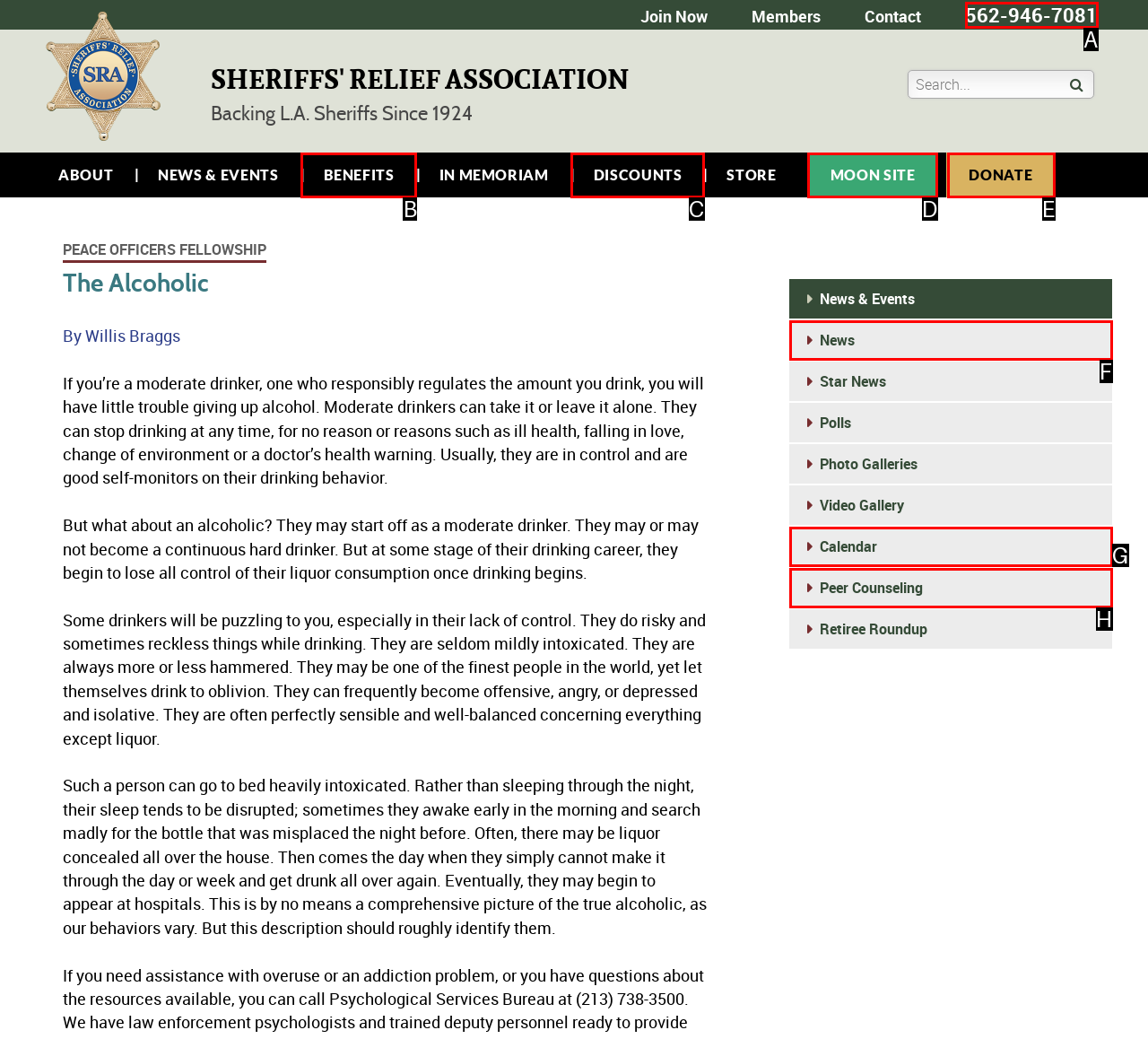Decide which HTML element to click to complete the task: Donate to the organization Provide the letter of the appropriate option.

E